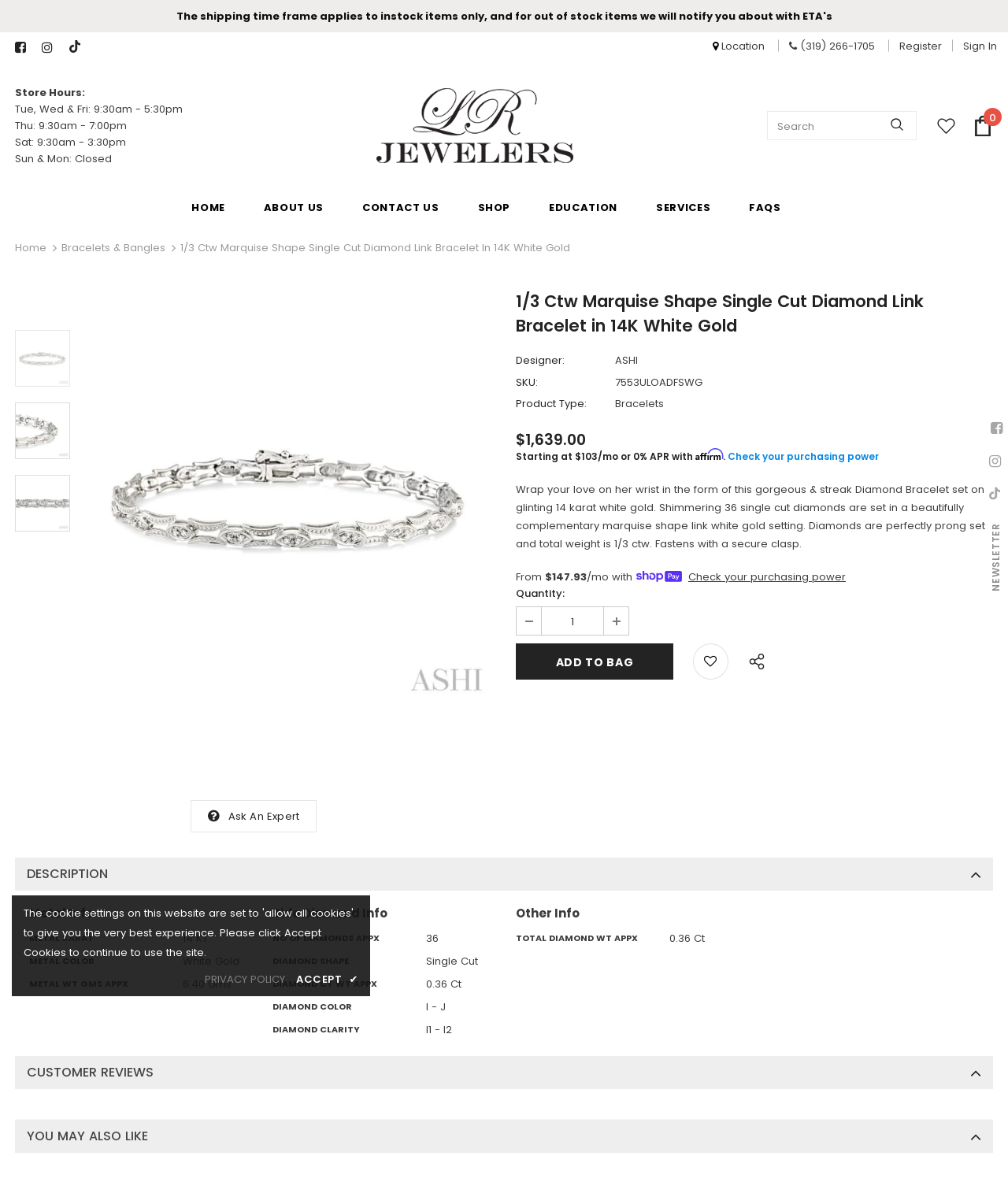Locate the bounding box coordinates of the clickable area to execute the instruction: "Add the diamond bracelet to your bag". Provide the coordinates as four float numbers between 0 and 1, represented as [left, top, right, bottom].

[0.512, 0.538, 0.668, 0.568]